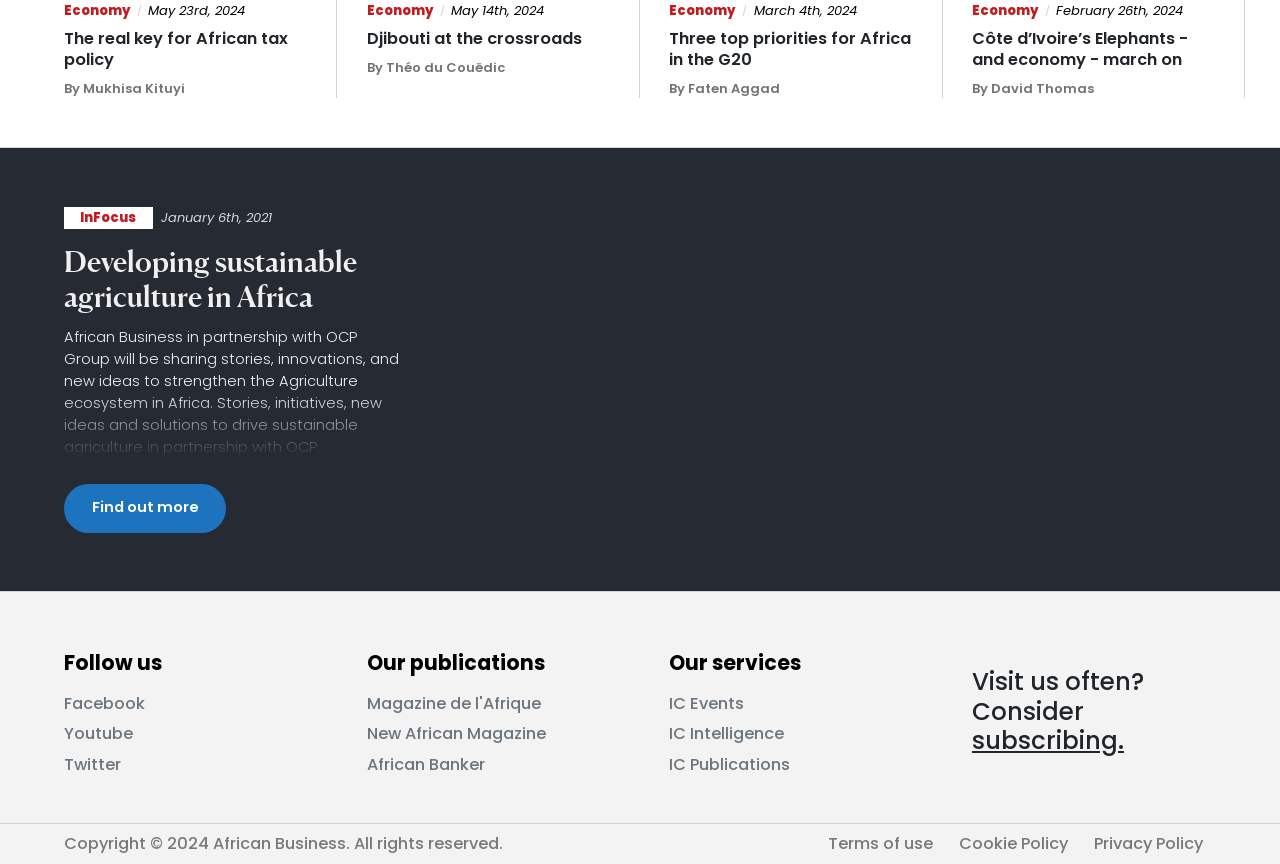What is the name of the magazine mentioned? Refer to the image and provide a one-word or short phrase answer.

Magazine de l'Afrique